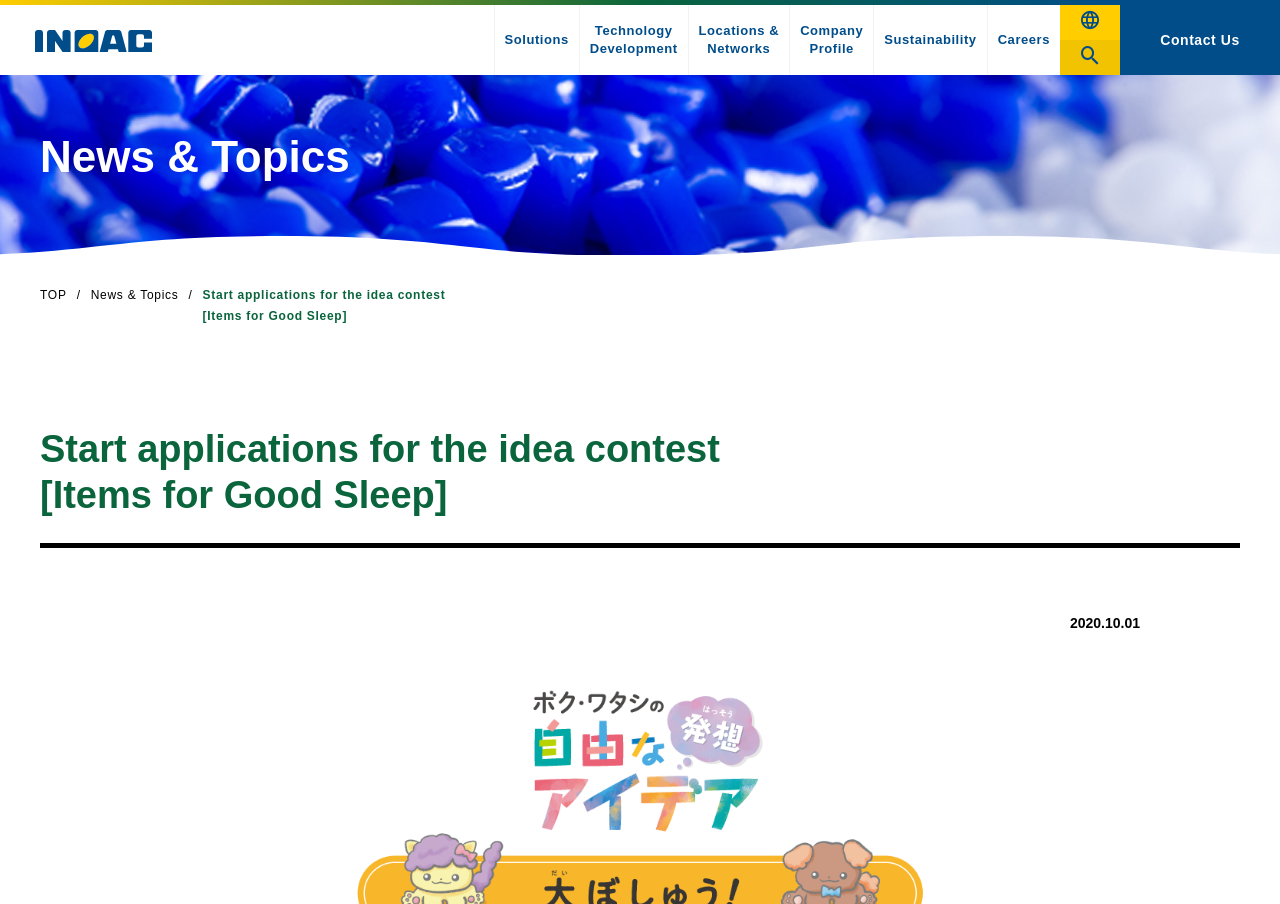Please provide the bounding box coordinate of the region that matches the element description: Solutions. Coordinates should be in the format (top-left x, top-left y, bottom-right x, bottom-right y) and all values should be between 0 and 1.

[0.386, 0.006, 0.452, 0.083]